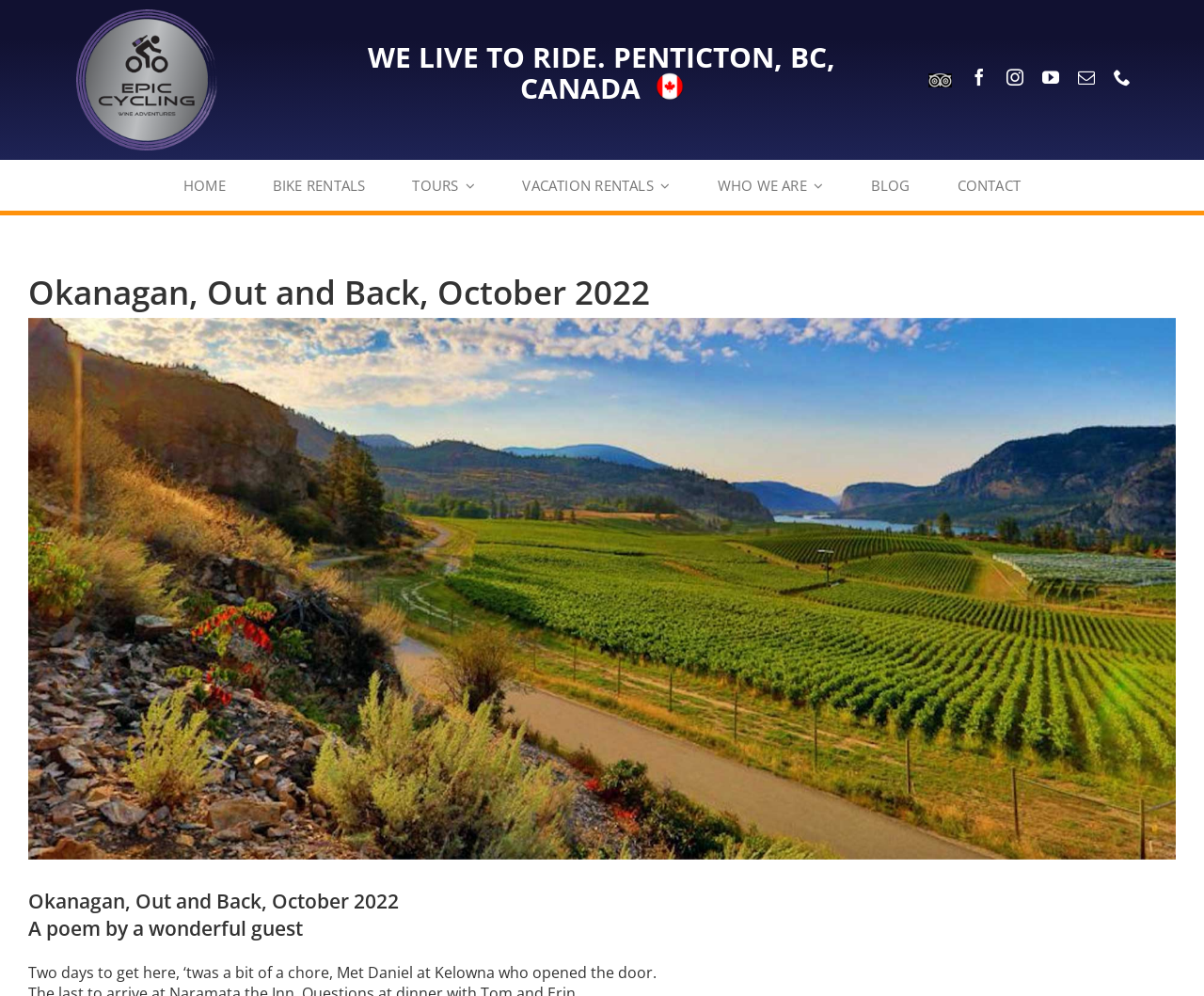How many social media links are there on the webpage?
Please analyze the image and answer the question with as much detail as possible.

I counted the number of social media links by looking at the link elements with text 'Trip Advisor', 'facebook', 'instagram', 'youtube', and 'mail'.